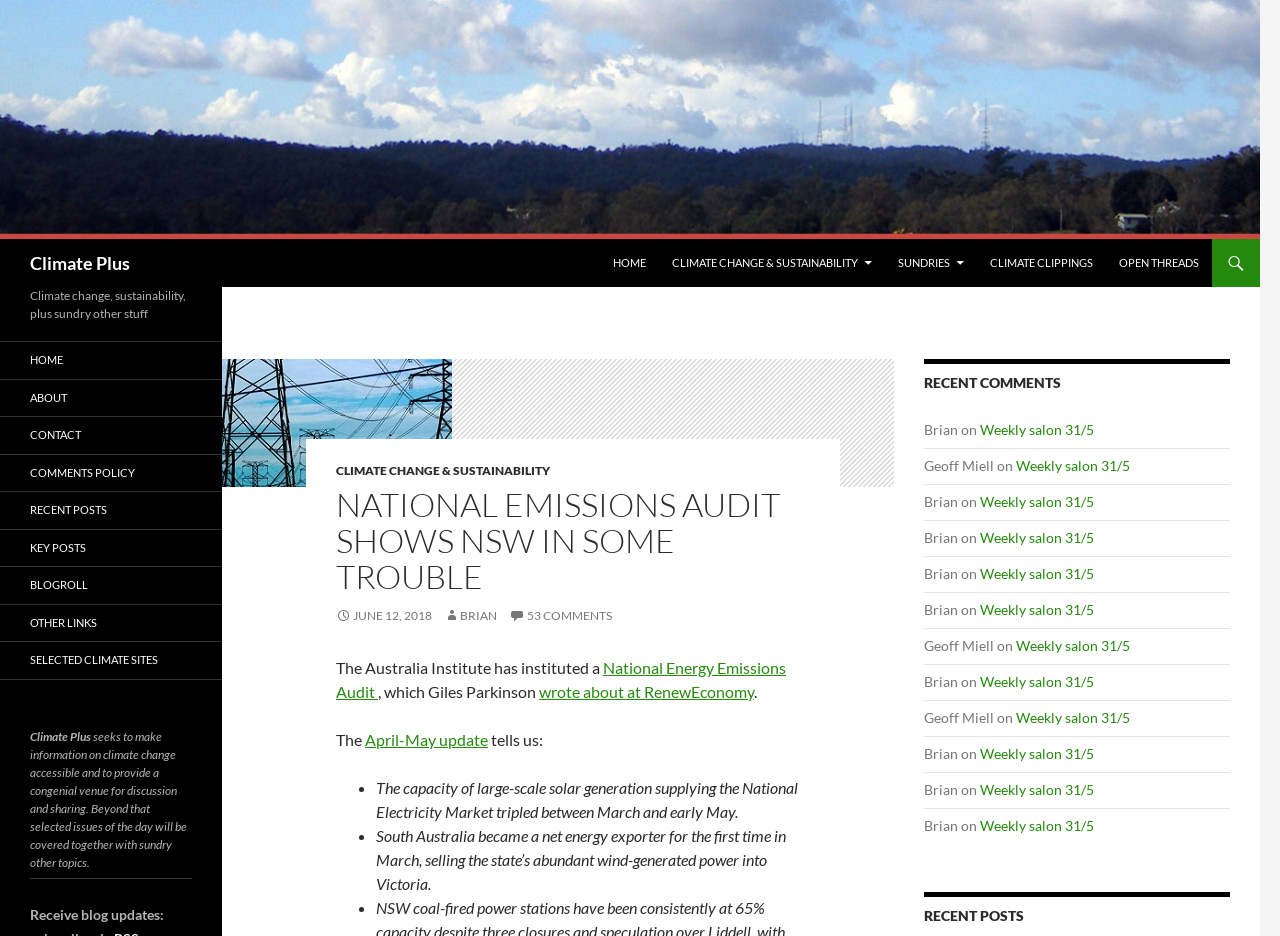Please reply with a single word or brief phrase to the question: 
What is the topic of the article?

National emissions audit